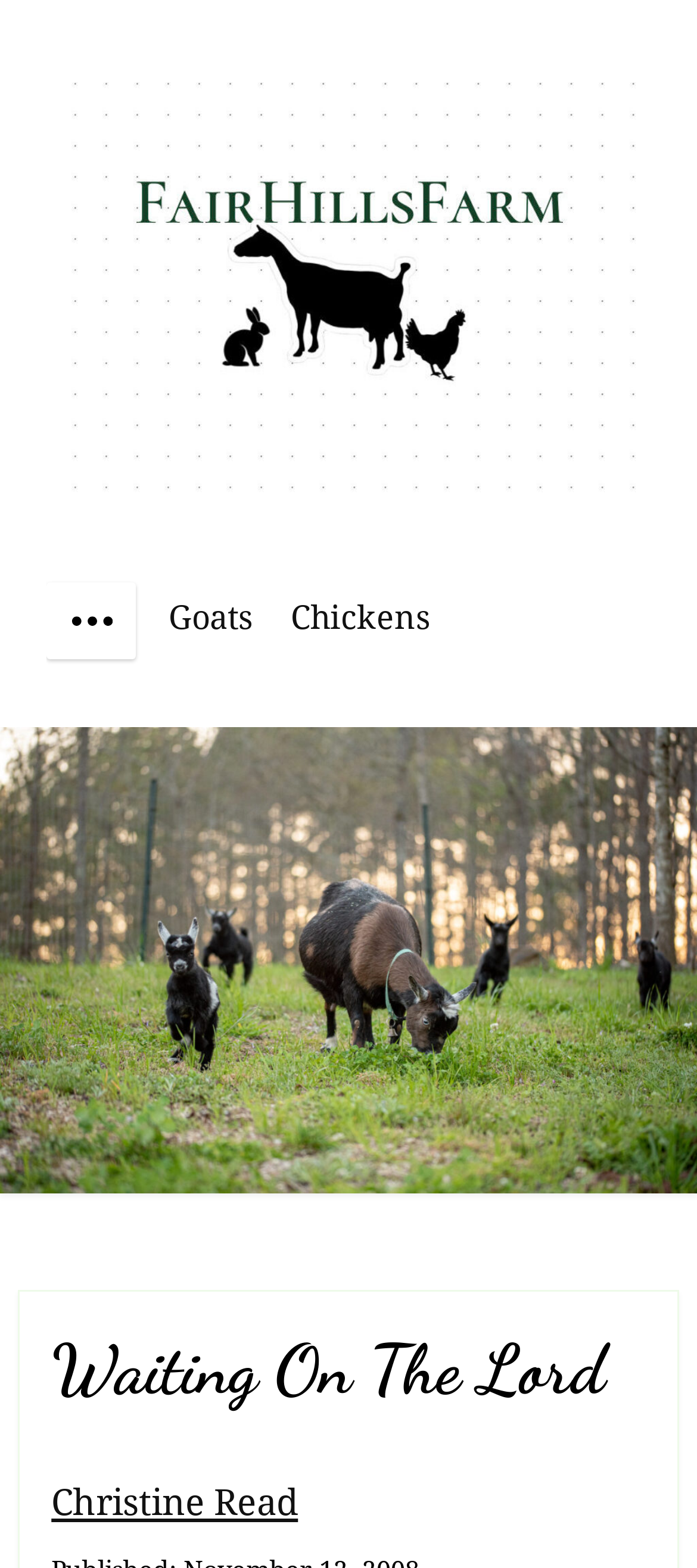Utilize the details in the image to give a detailed response to the question: Is the menu expanded by default?

The button labeled 'Menu' has a property 'expanded' set to 'False', indicating that the menu is not expanded by default.